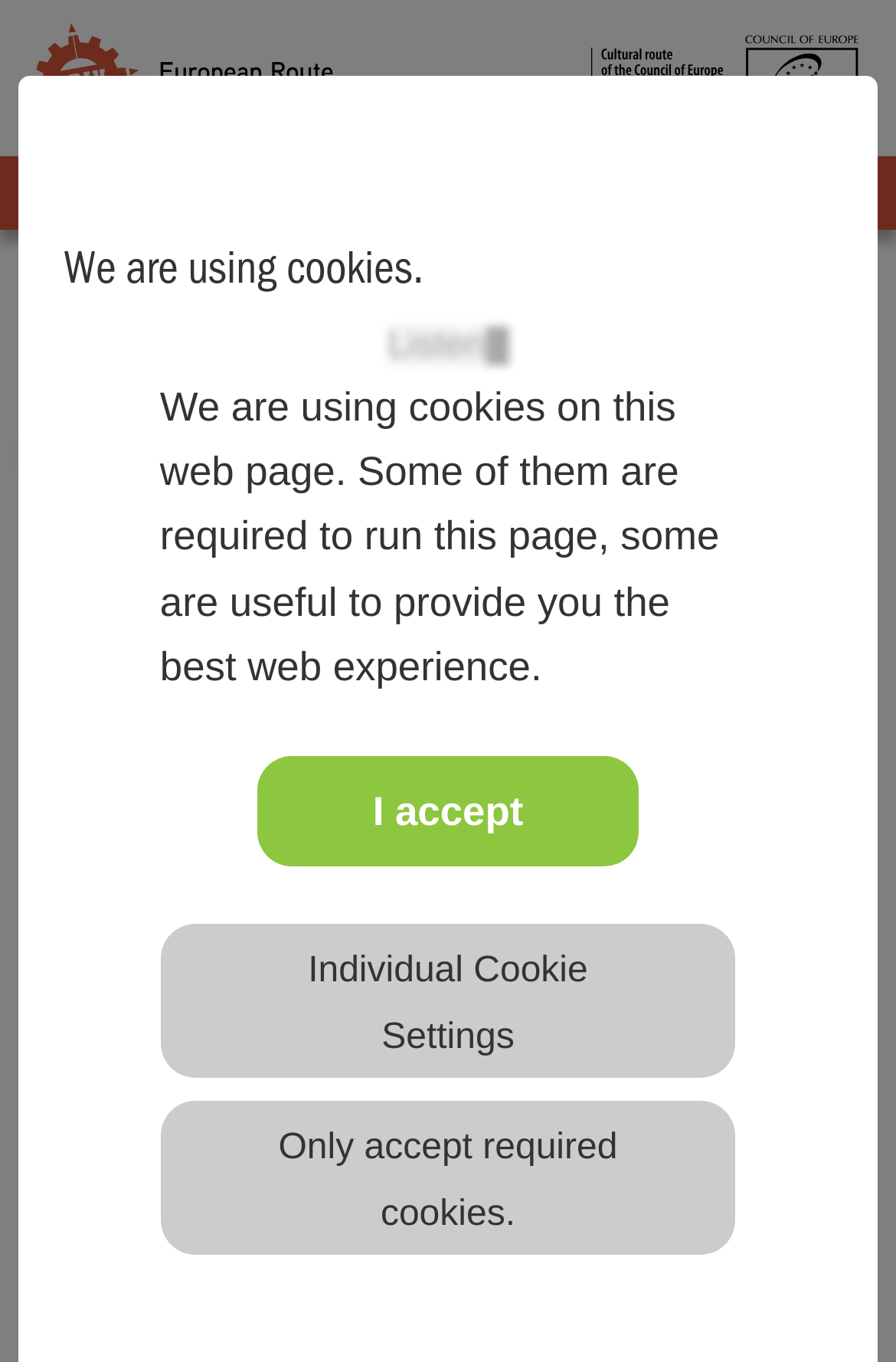Answer the question below using just one word or a short phrase: 
What is the purpose of the ReadSpeaker service?

to listen to the webpage